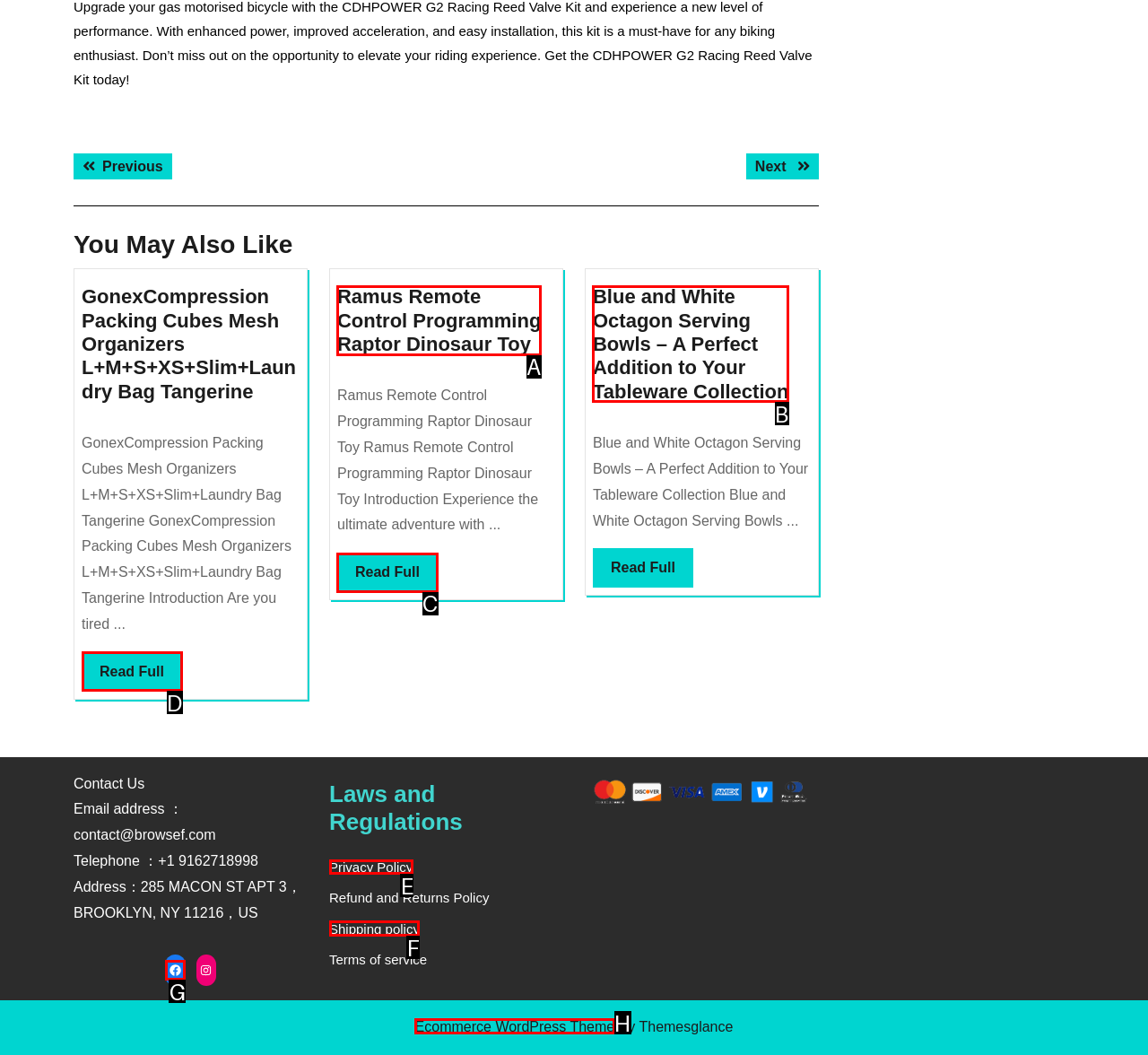Determine which option should be clicked to carry out this task: View Privacy Policy
State the letter of the correct choice from the provided options.

E